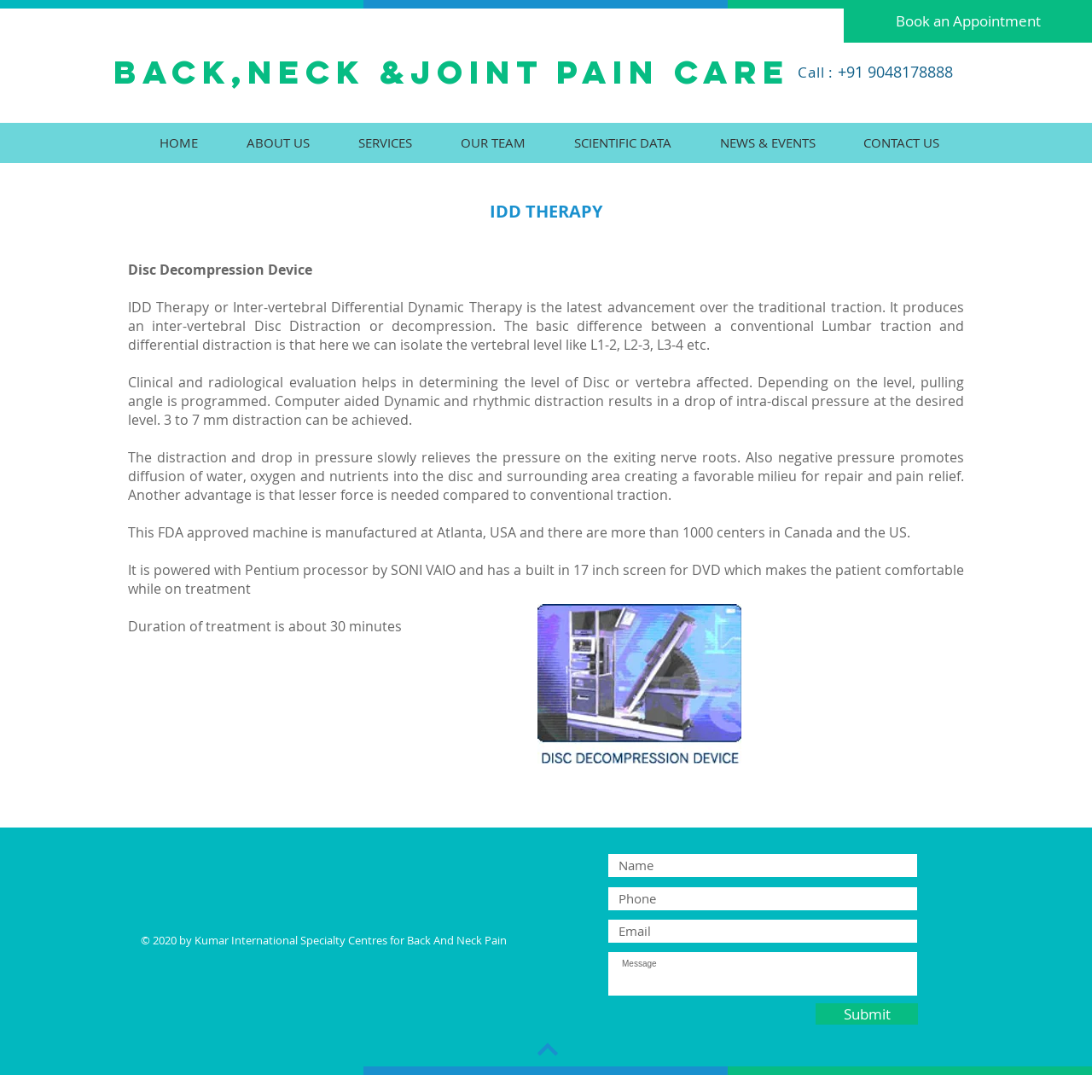Pinpoint the bounding box coordinates of the element to be clicked to execute the instruction: "Go to the home page".

[0.123, 0.118, 0.203, 0.144]